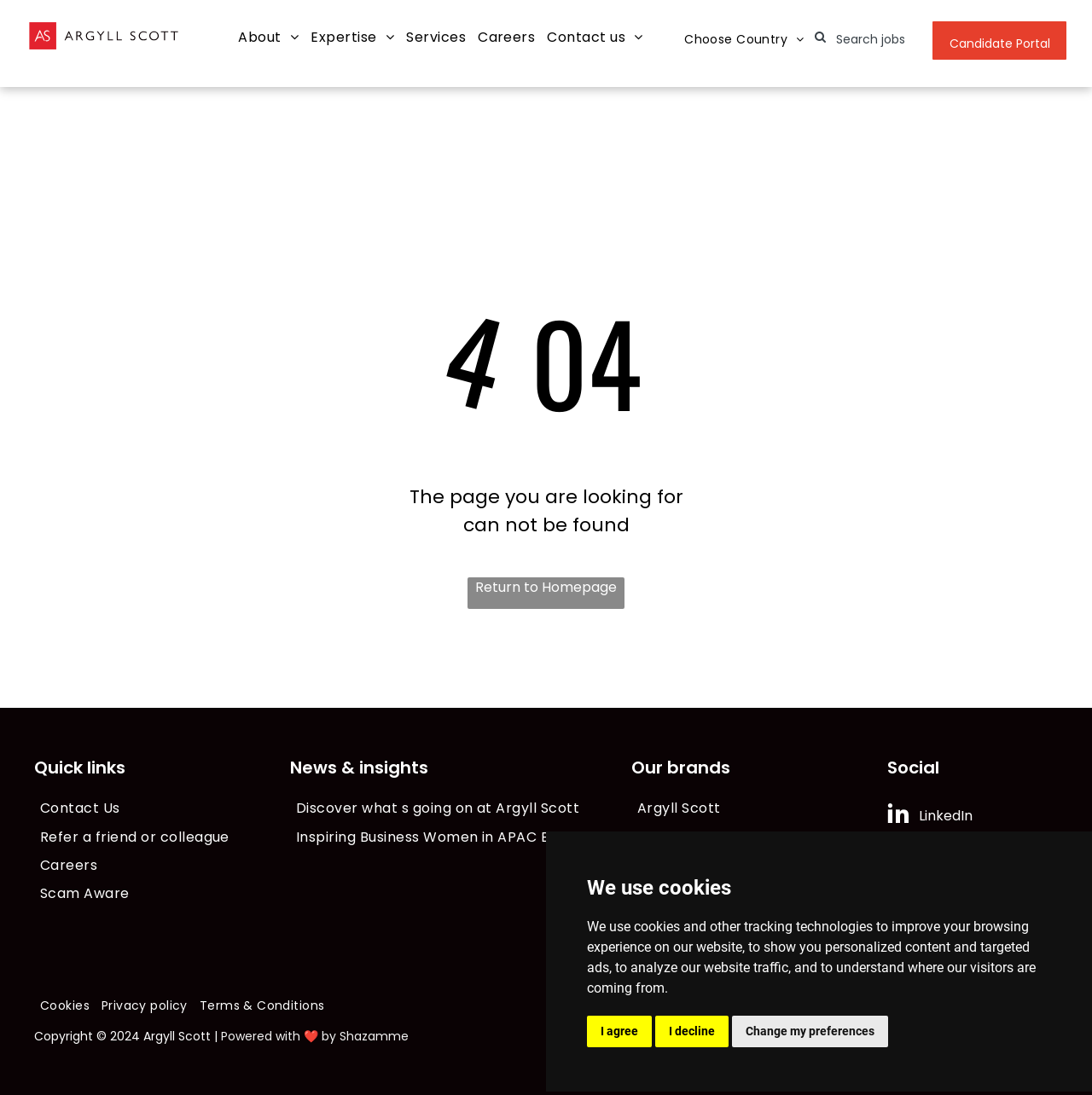From the image, can you give a detailed response to the question below:
What is the purpose of the 'I agree' button?

The 'I agree' button is part of a modal dialog that appears on the webpage, which informs users about the use of cookies and other tracking technologies. The button is used to accept the terms and conditions of using these technologies on the website.